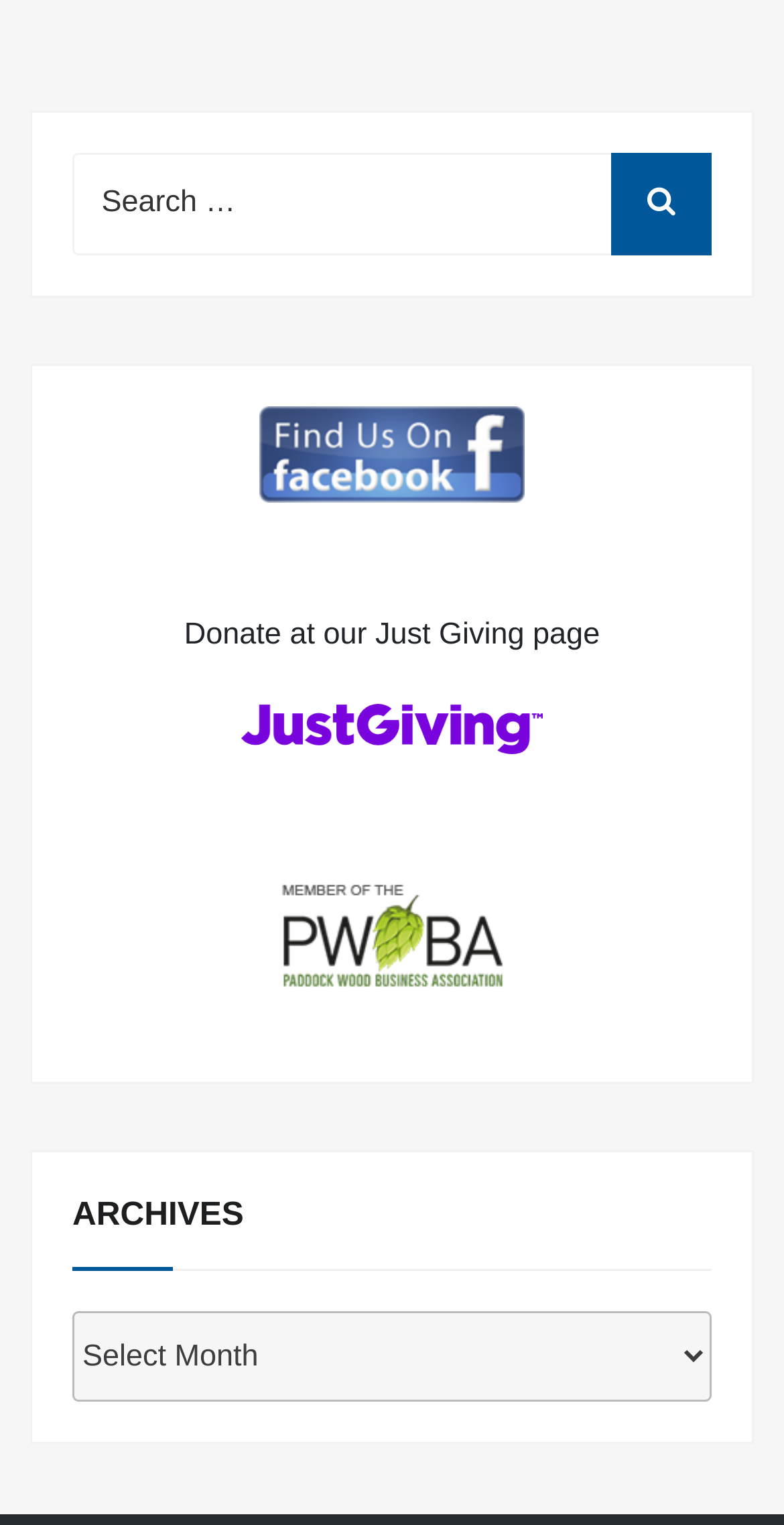What is the function of the 'DONATE' button?
Use the image to answer the question with a single word or phrase.

To donate to the blog